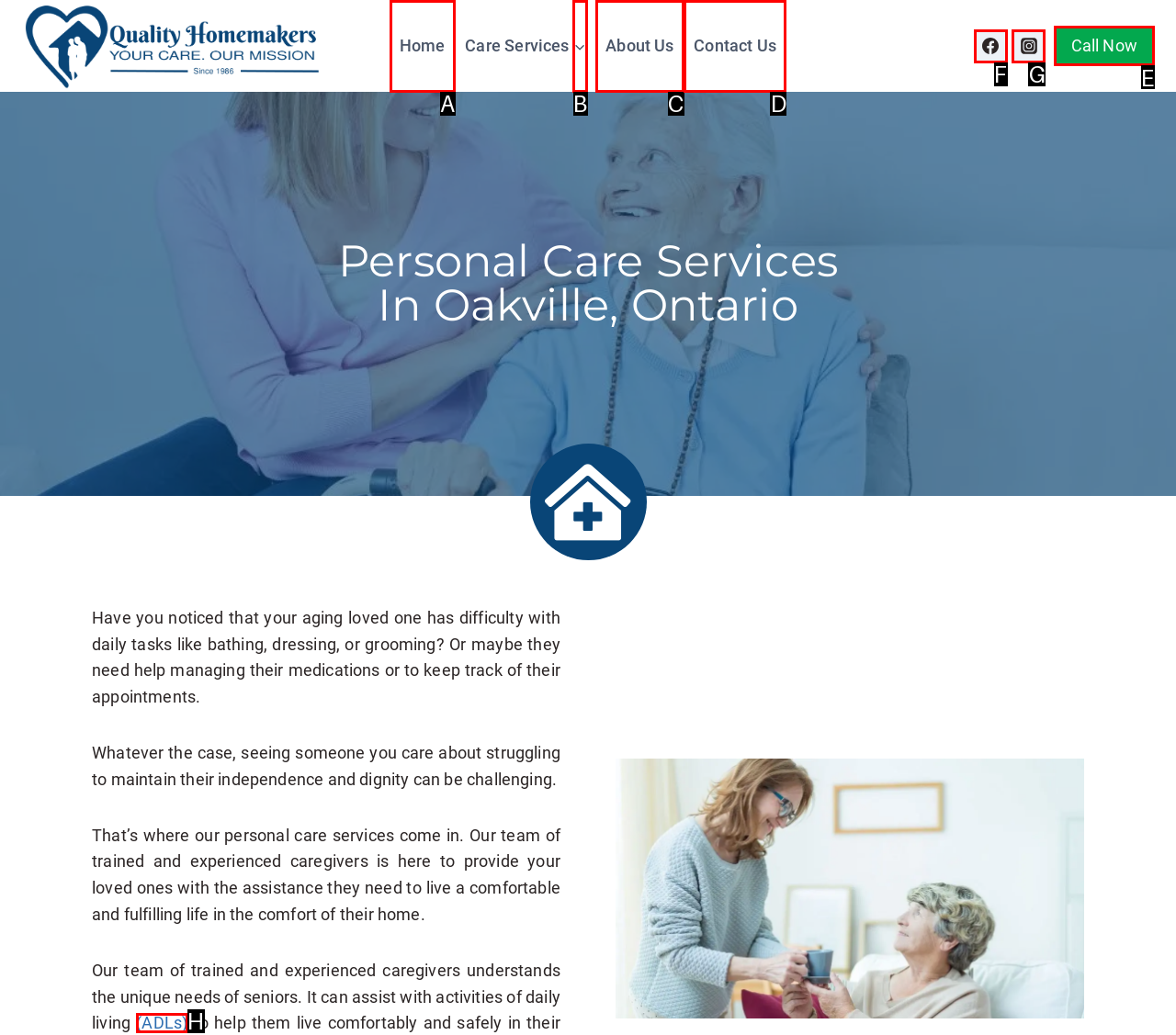From the given choices, indicate the option that best matches: About Us
State the letter of the chosen option directly.

C